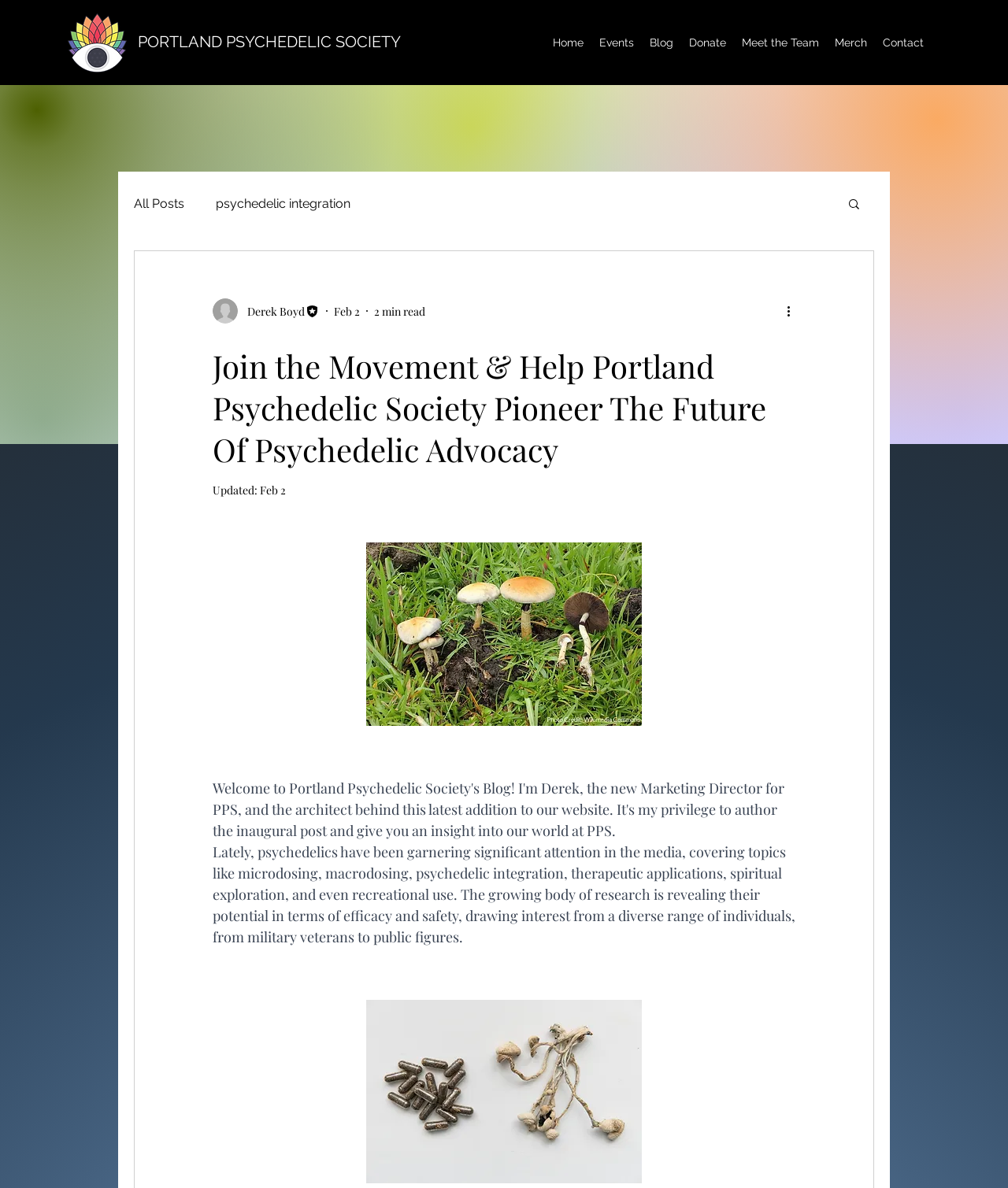What is the name of the organization?
Refer to the screenshot and respond with a concise word or phrase.

Portland Psychedelic Society